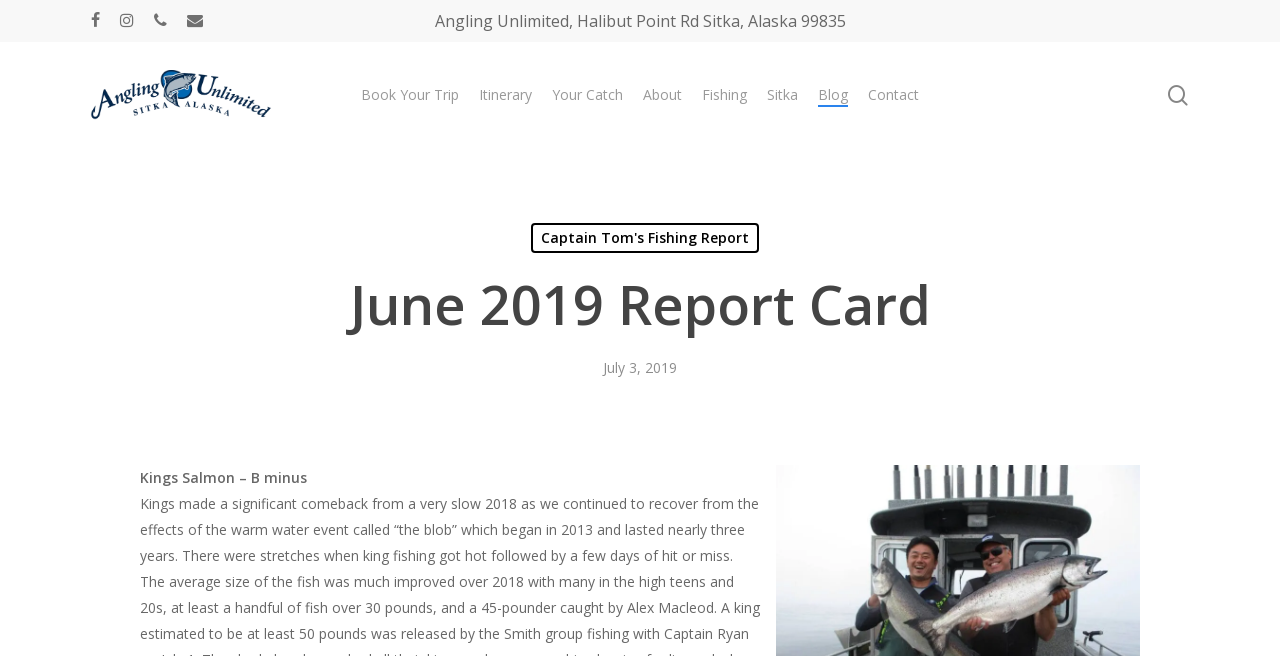How many social media links are available?
Answer the question with a single word or phrase, referring to the image.

2